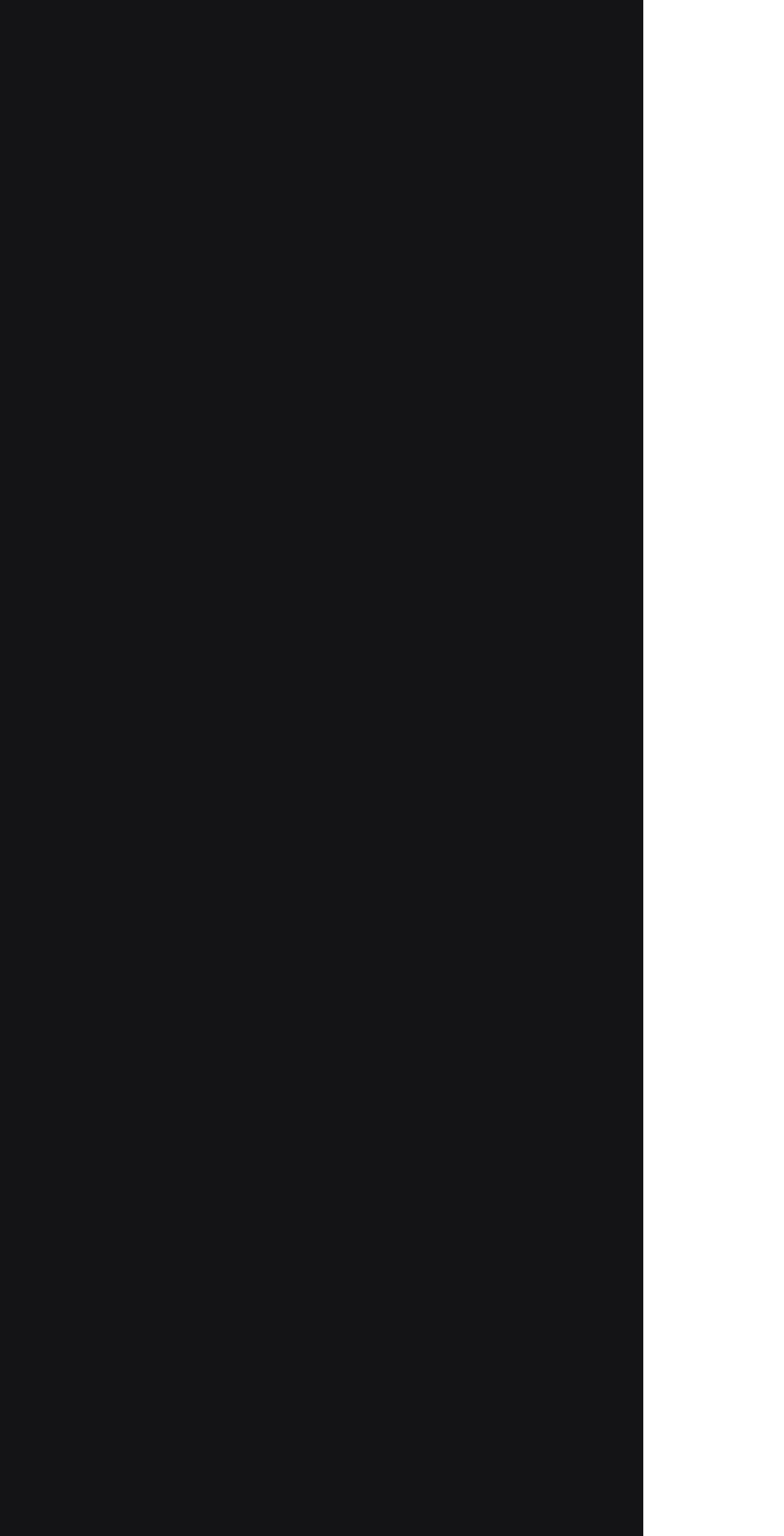What is the location mentioned at the top? From the image, respond with a single word or brief phrase.

The Hague, Netherlands